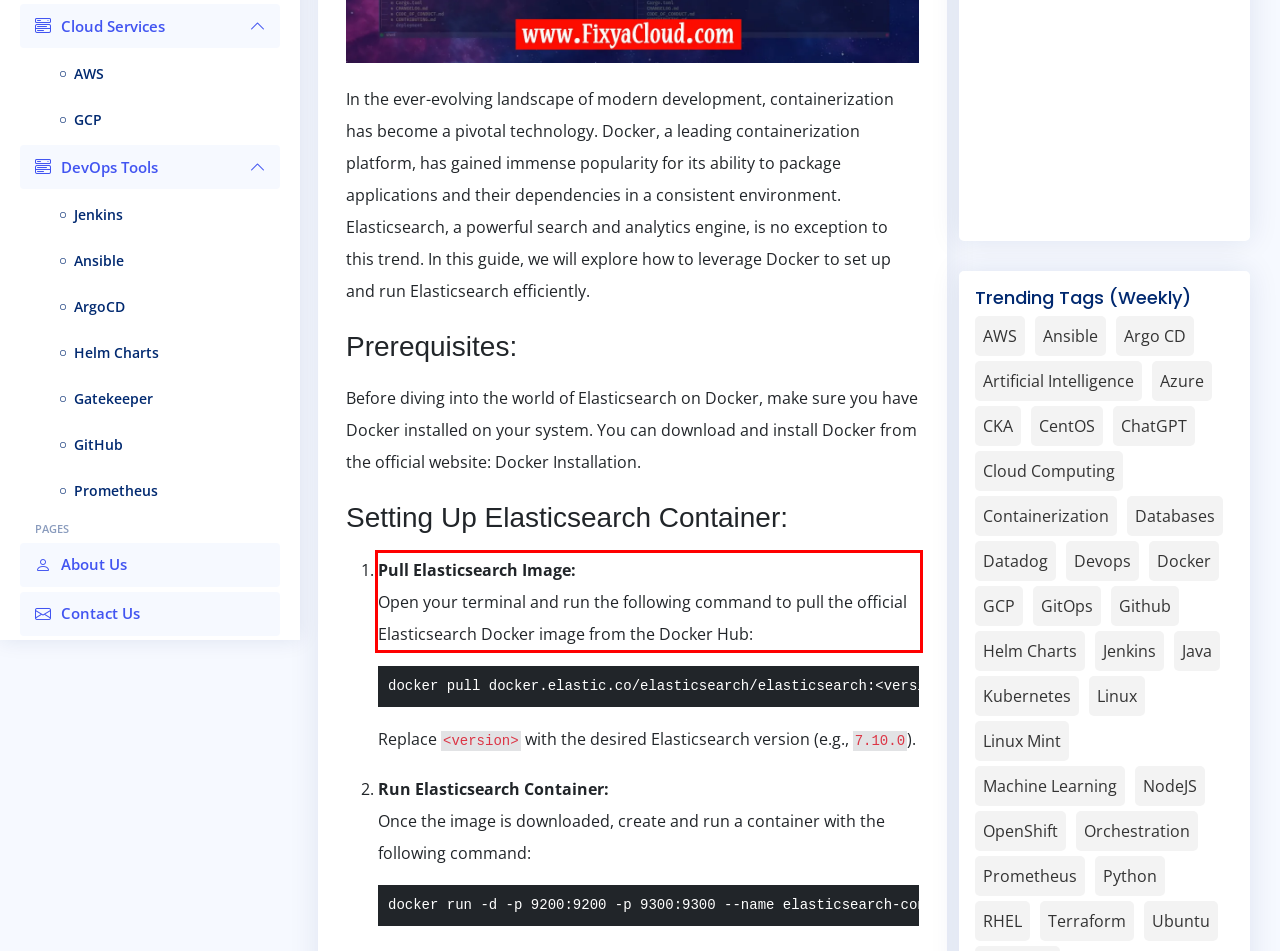Within the screenshot of the webpage, locate the red bounding box and use OCR to identify and provide the text content inside it.

Pull Elasticsearch Image: Open your terminal and run the following command to pull the official Elasticsearch Docker image from the Docker Hub: